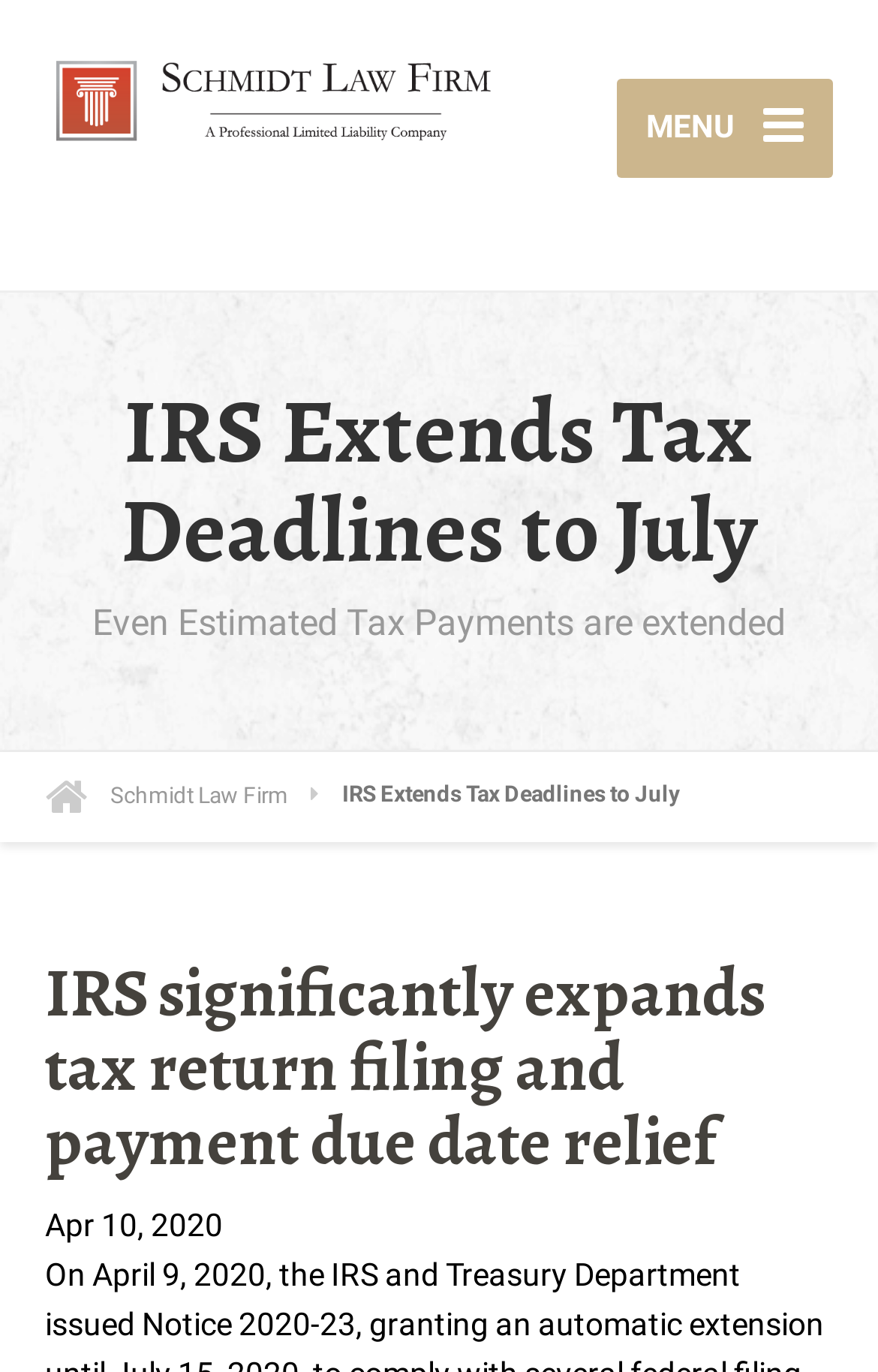What is the date of the news article?
Give a detailed explanation using the information visible in the image.

The date of the news article can be found at the bottom of the webpage, where it is written as 'Apr 10, 2020'.